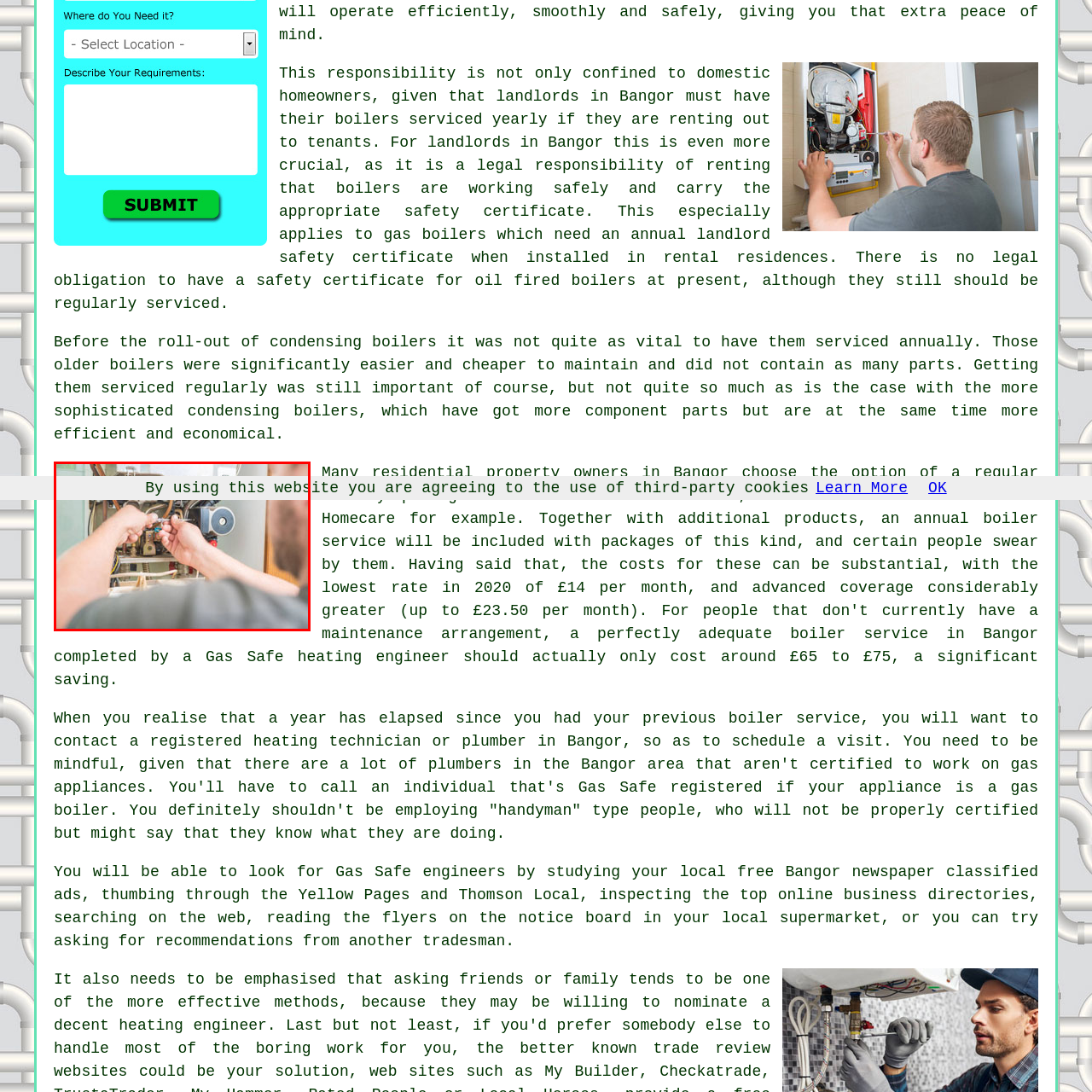Please scrutinize the portion of the image inside the purple boundary and provide an elaborate answer to the question below, relying on the visual elements: 
Why is regular servicing of boilers crucial for landlords in Bangor?

Regular servicing of boilers is crucial for landlords in Bangor because it is not only a best practice but also a legal obligation to ensure that rental properties have safe and functioning heating systems, as stated in the caption.